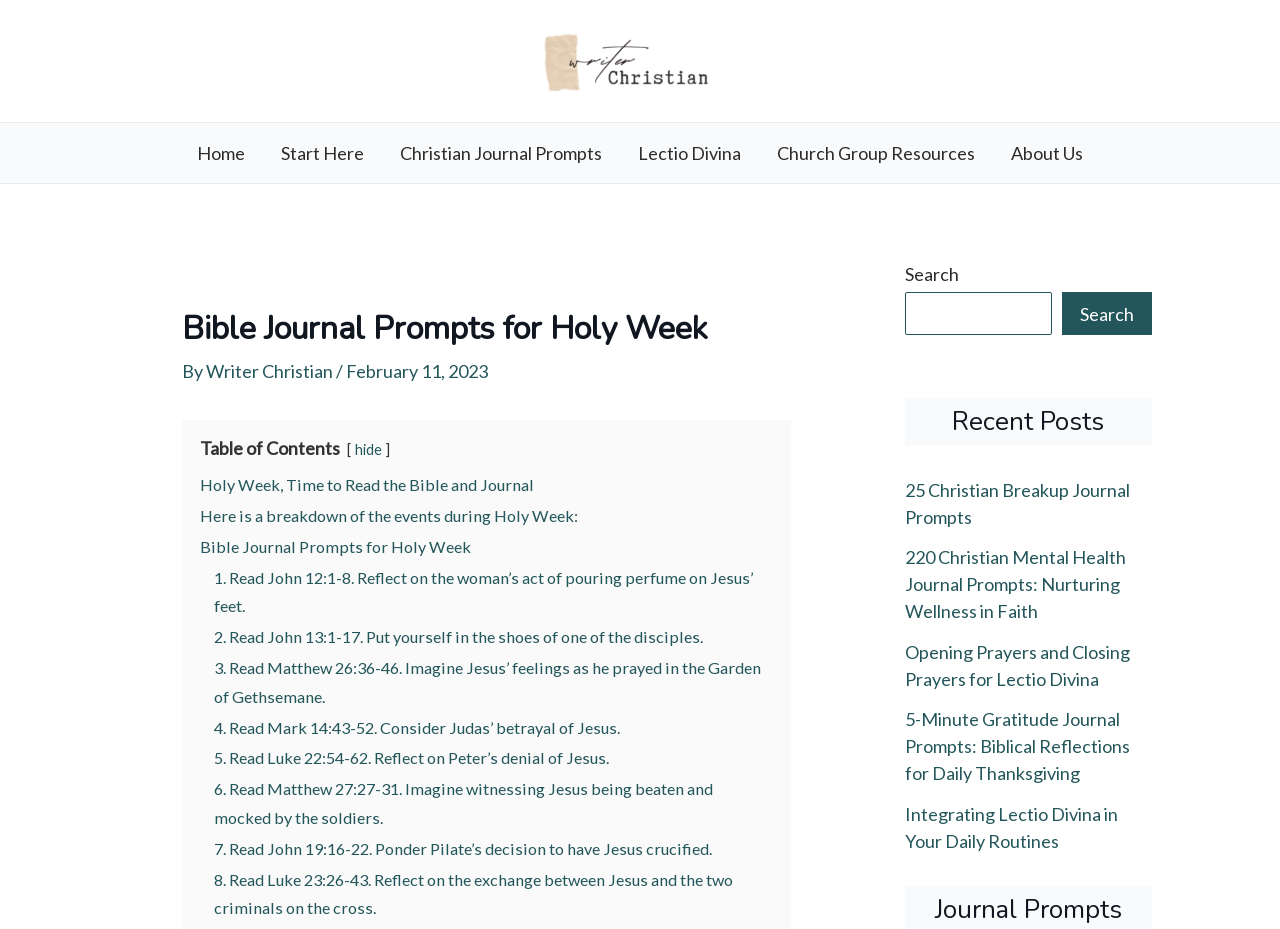Can you pinpoint the bounding box coordinates for the clickable element required for this instruction: "View the 'Recent Posts' section"? The coordinates should be four float numbers between 0 and 1, i.e., [left, top, right, bottom].

[0.707, 0.429, 0.9, 0.479]